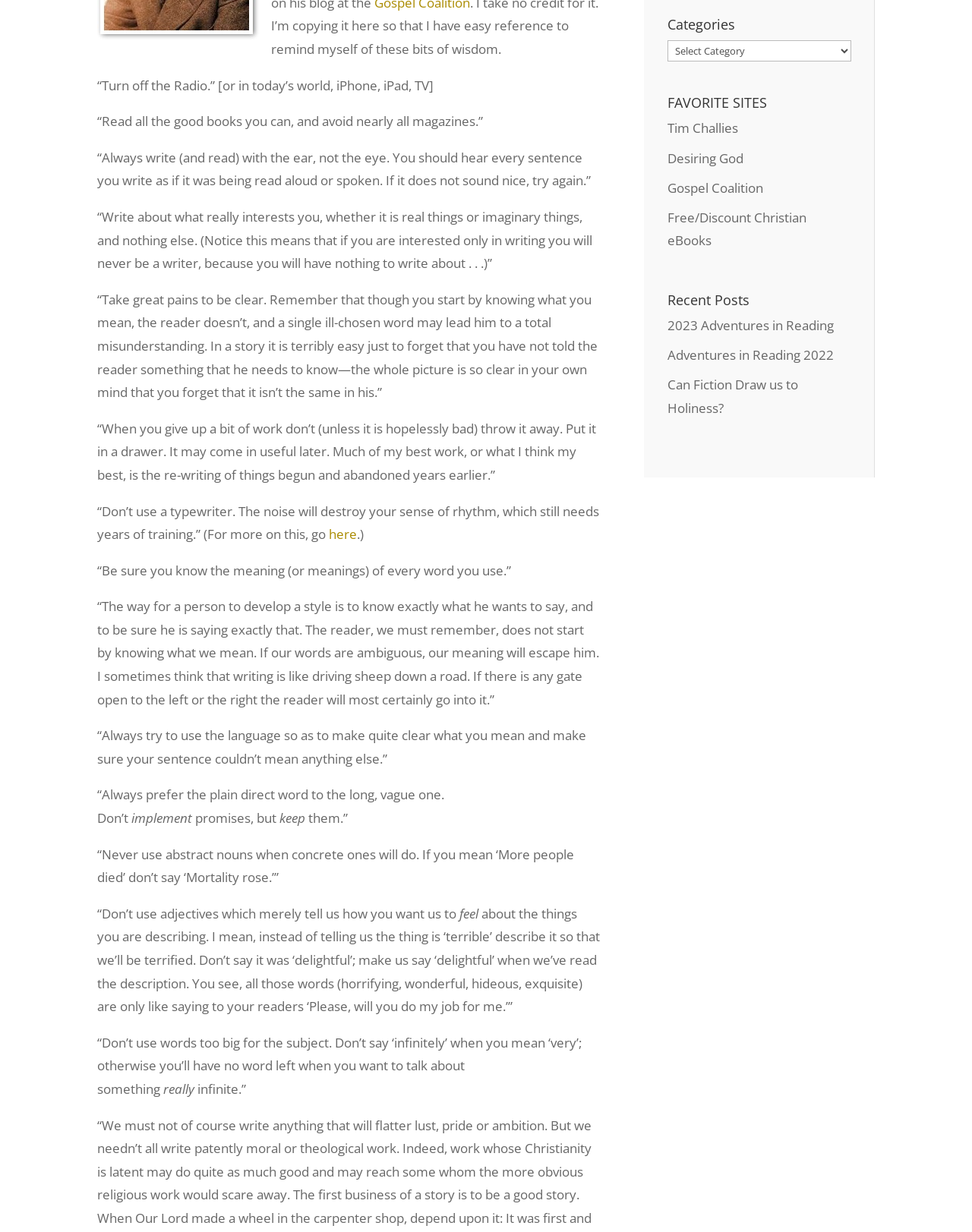Using the given element description, provide the bounding box coordinates (top-left x, top-left y, bottom-right x, bottom-right y) for the corresponding UI element in the screenshot: 2023 Adventures in Reading

[0.687, 0.257, 0.858, 0.271]